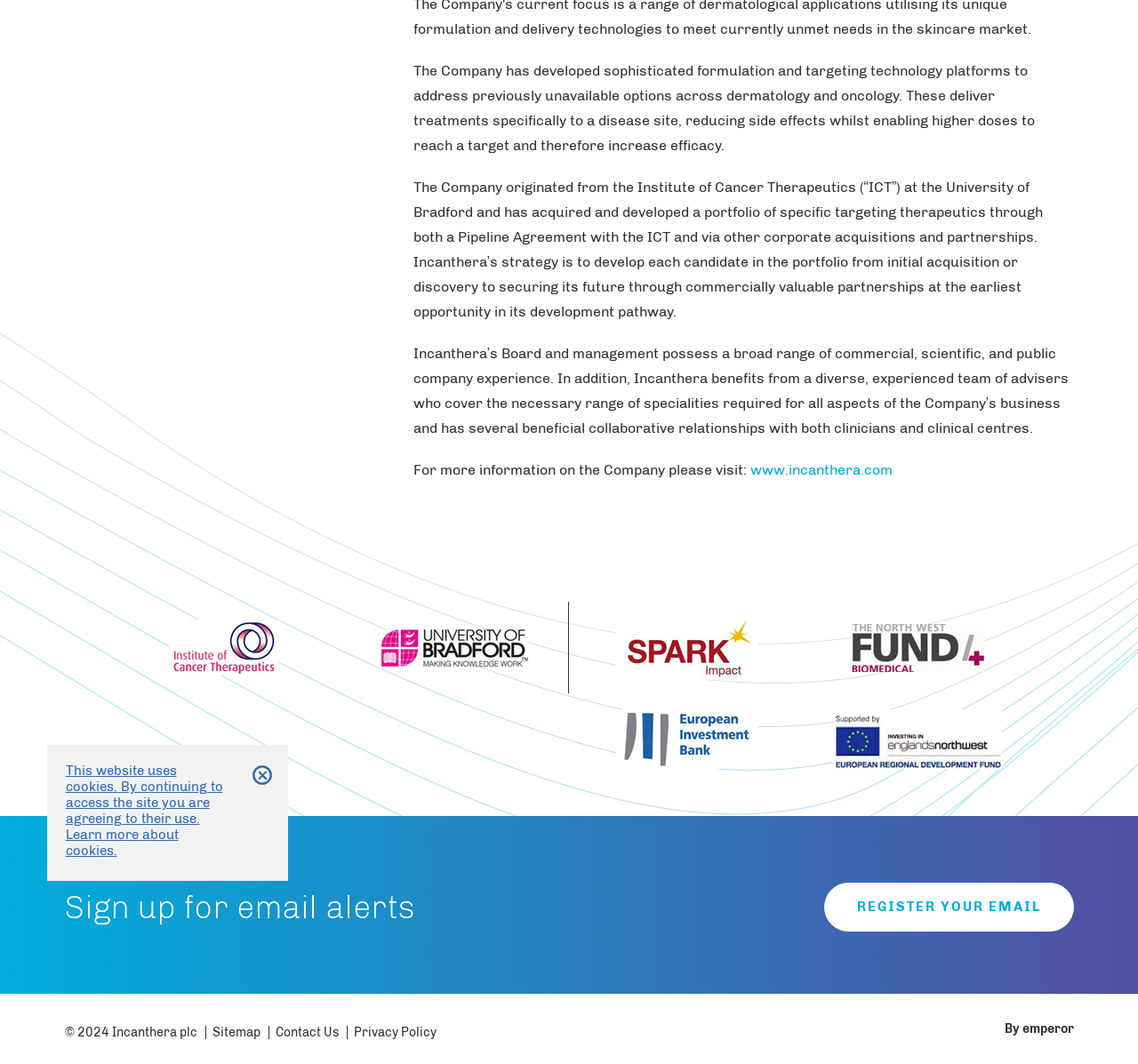Identify the bounding box coordinates of the part that should be clicked to carry out this instruction: "Visit the company's homepage".

[0.148, 0.582, 0.245, 0.635]